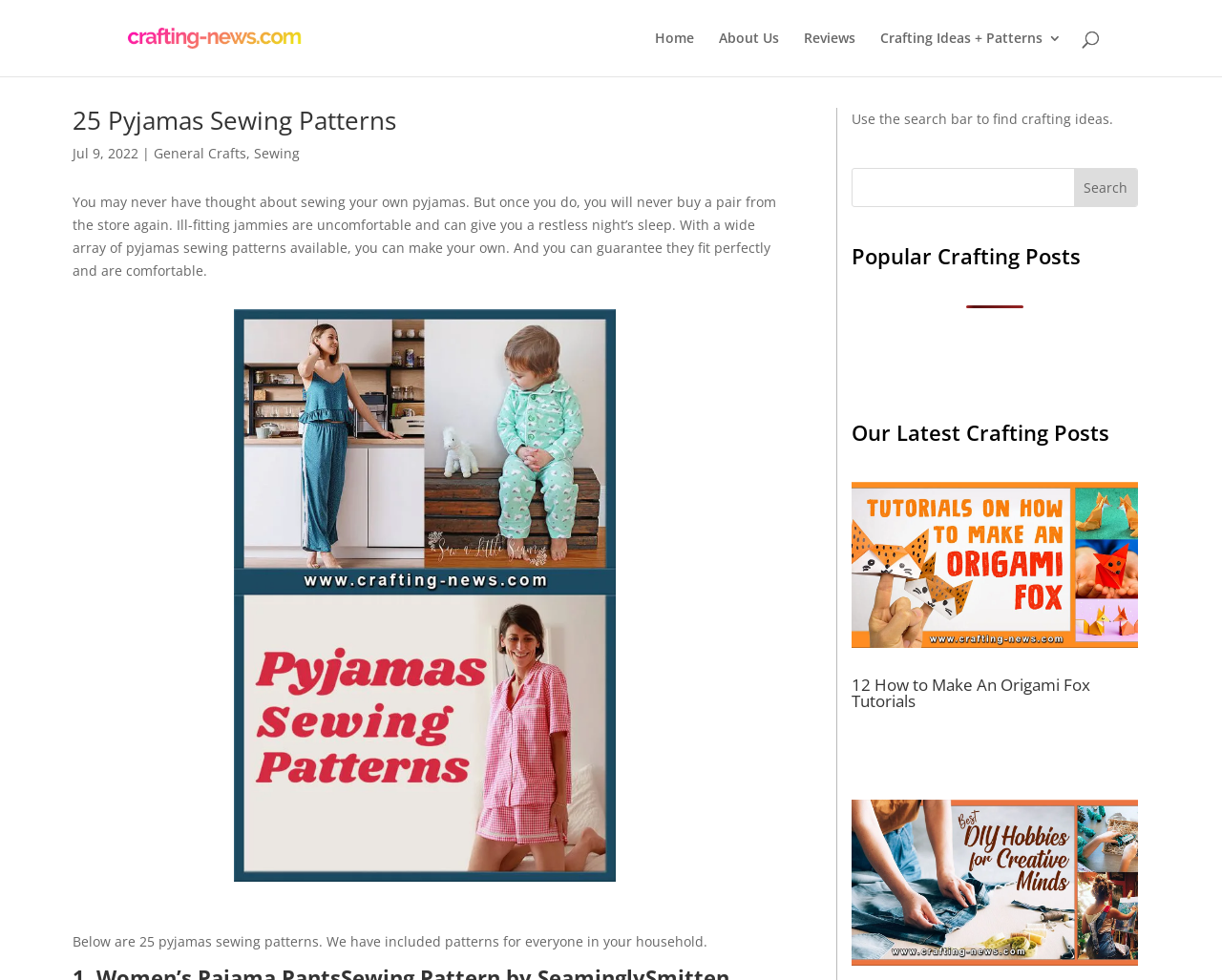What is the date of the latest article?
Using the image, respond with a single word or phrase.

Jul 9, 2022